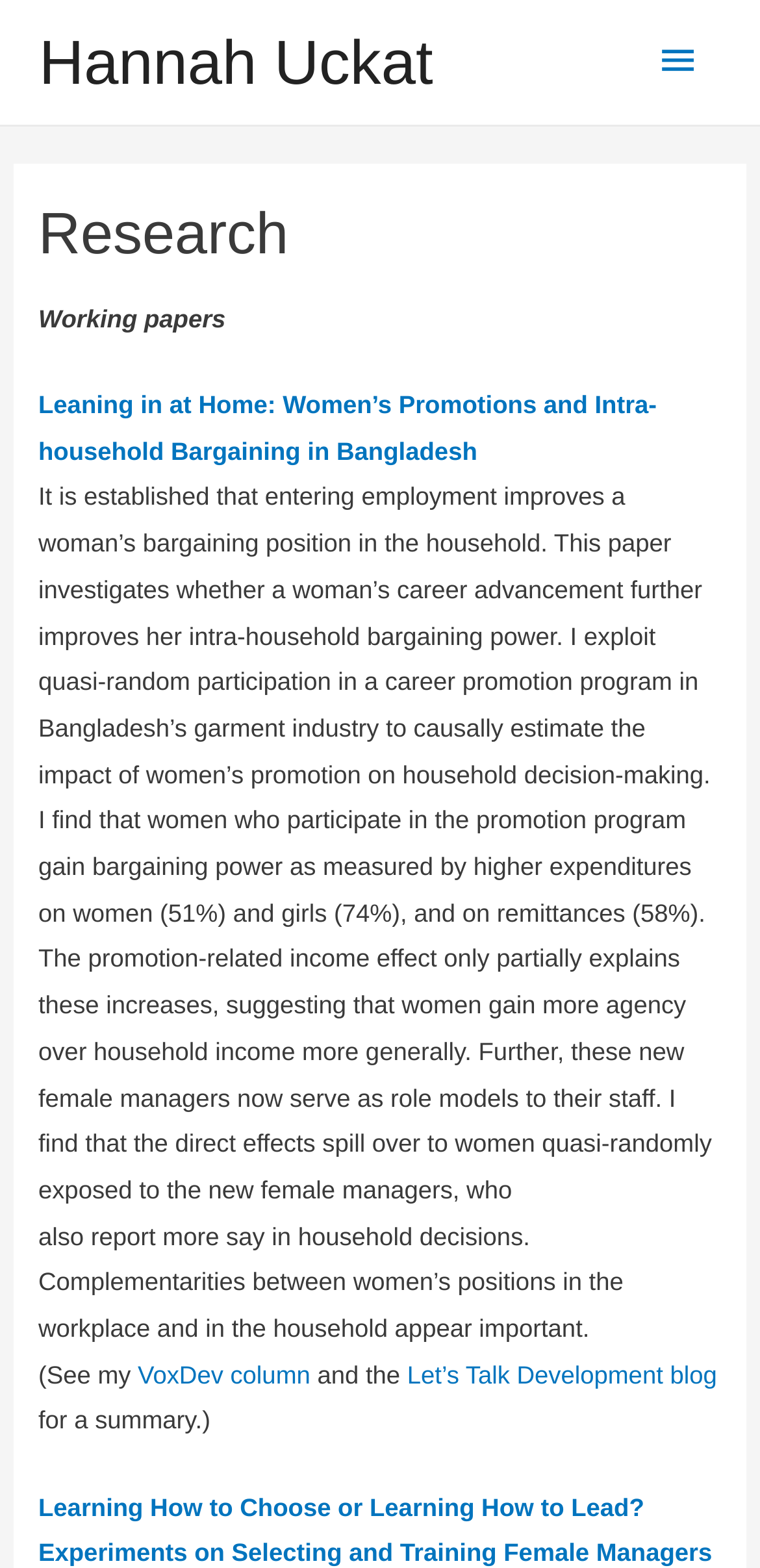What is the industry mentioned in the working paper?
Analyze the screenshot and provide a detailed answer to the question.

The industry mentioned in the working paper can be found in the abstract, where it says 'I exploit quasi-random participation in a career promotion program in Bangladesh’s garment industry'.